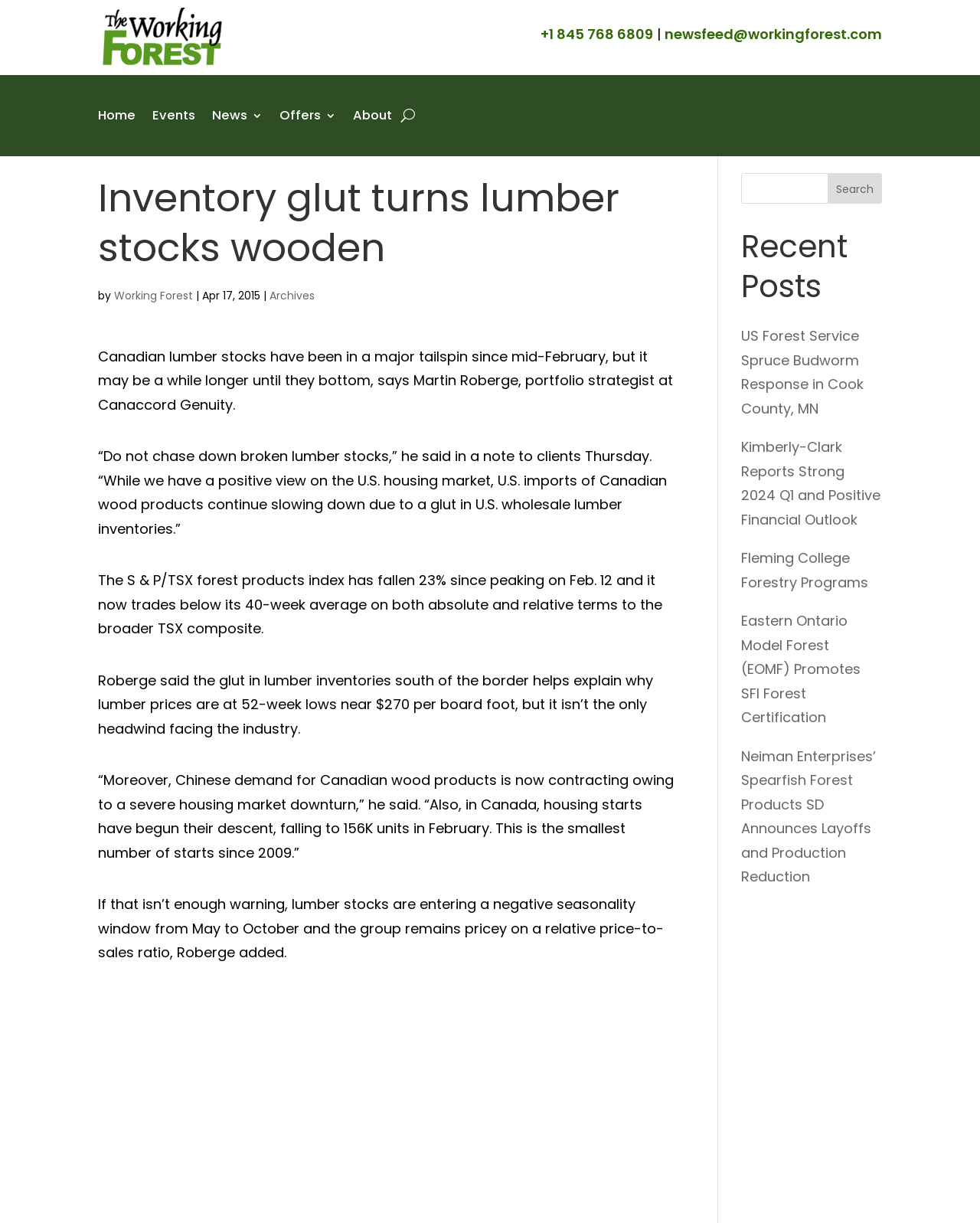Provide the bounding box coordinates for the UI element that is described by this text: "About Us". The coordinates should be in the form of four float numbers between 0 and 1: [left, top, right, bottom].

None